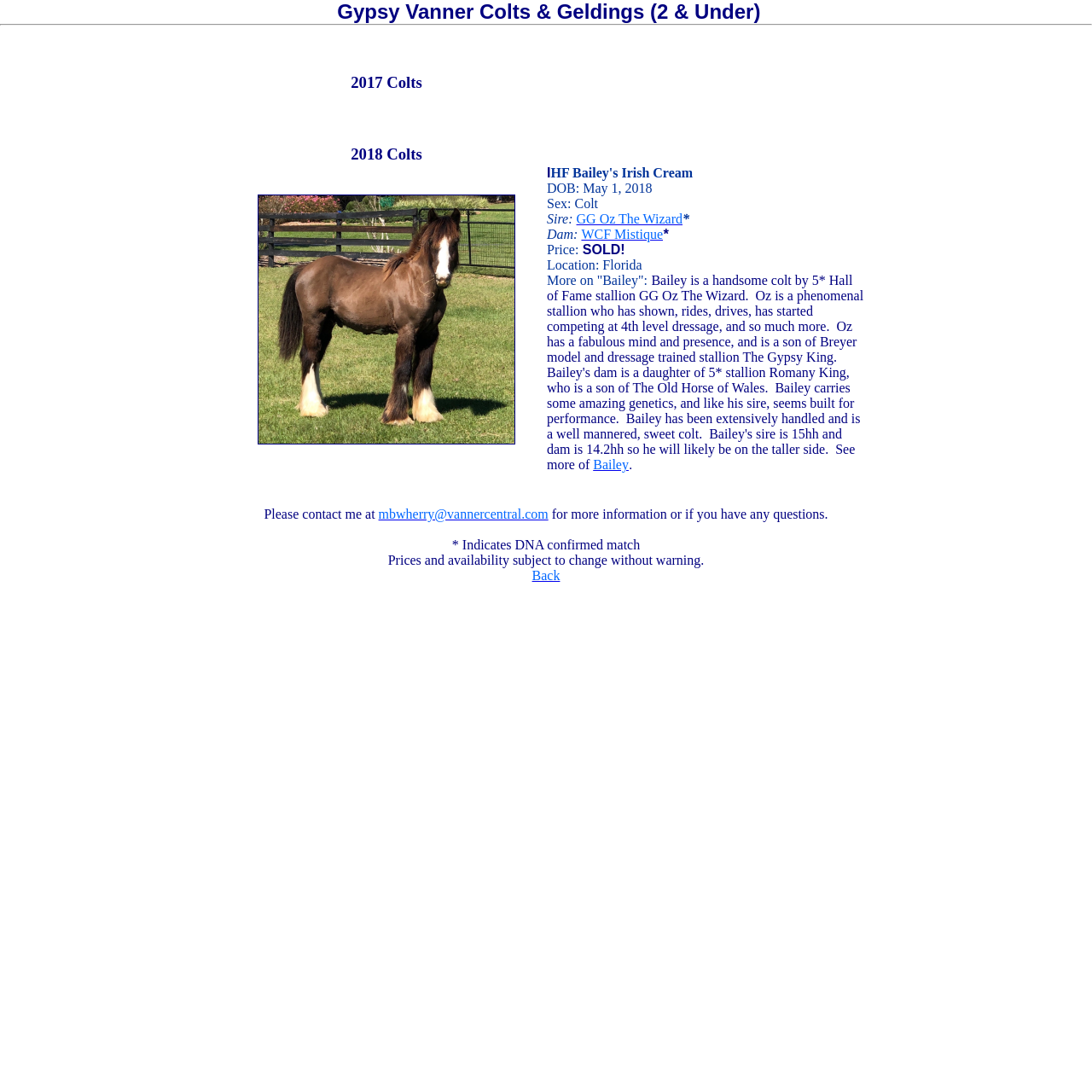What is the warning about prices and availability?
Please provide a comprehensive and detailed answer to the question.

I found the StaticText element with text content 'Prices and availability subject to change without warning.' which indicates that prices and availability may change without prior notice.